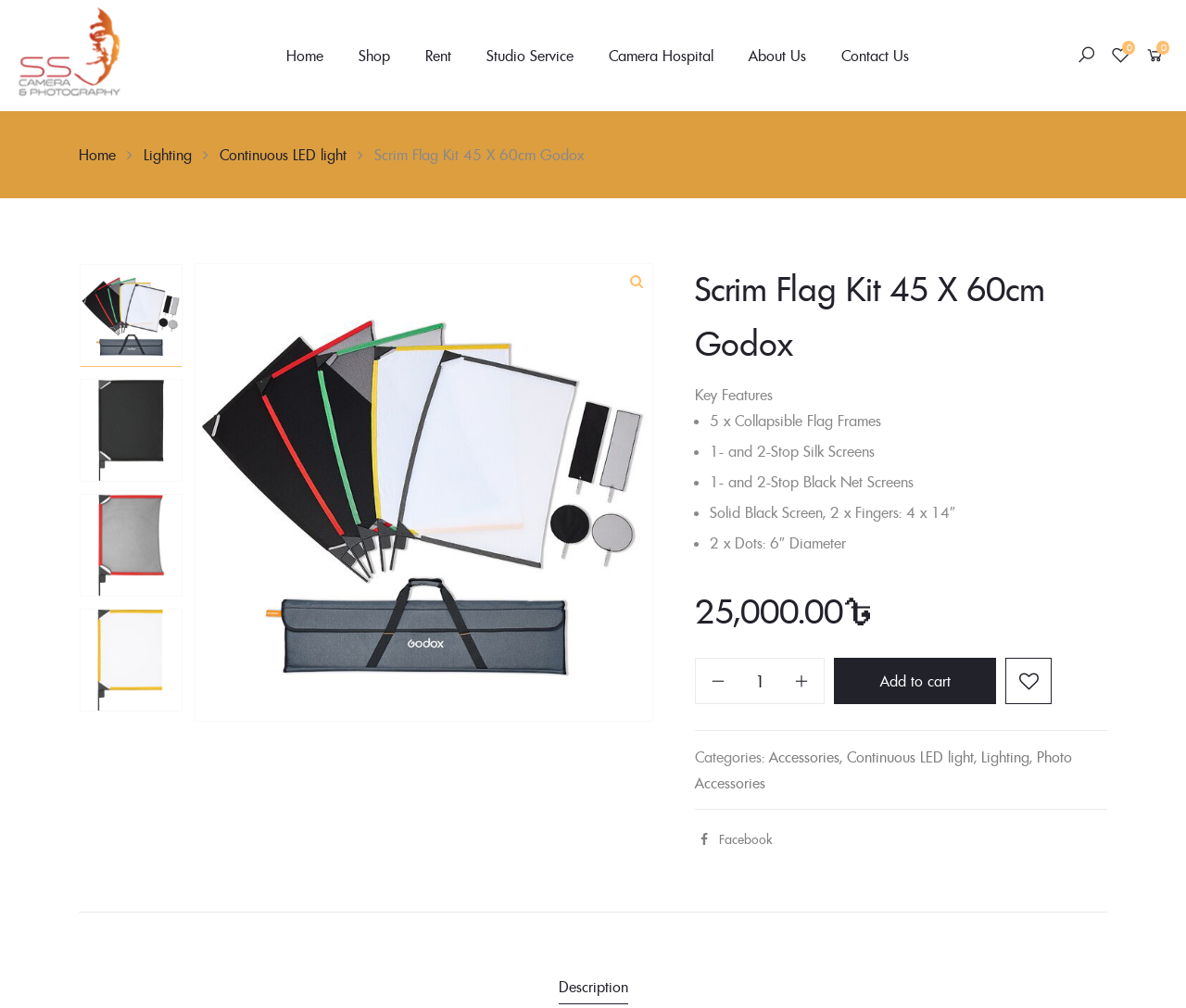Generate the main heading text from the webpage.

Scrim Flag Kit 45 X 60cm Godox